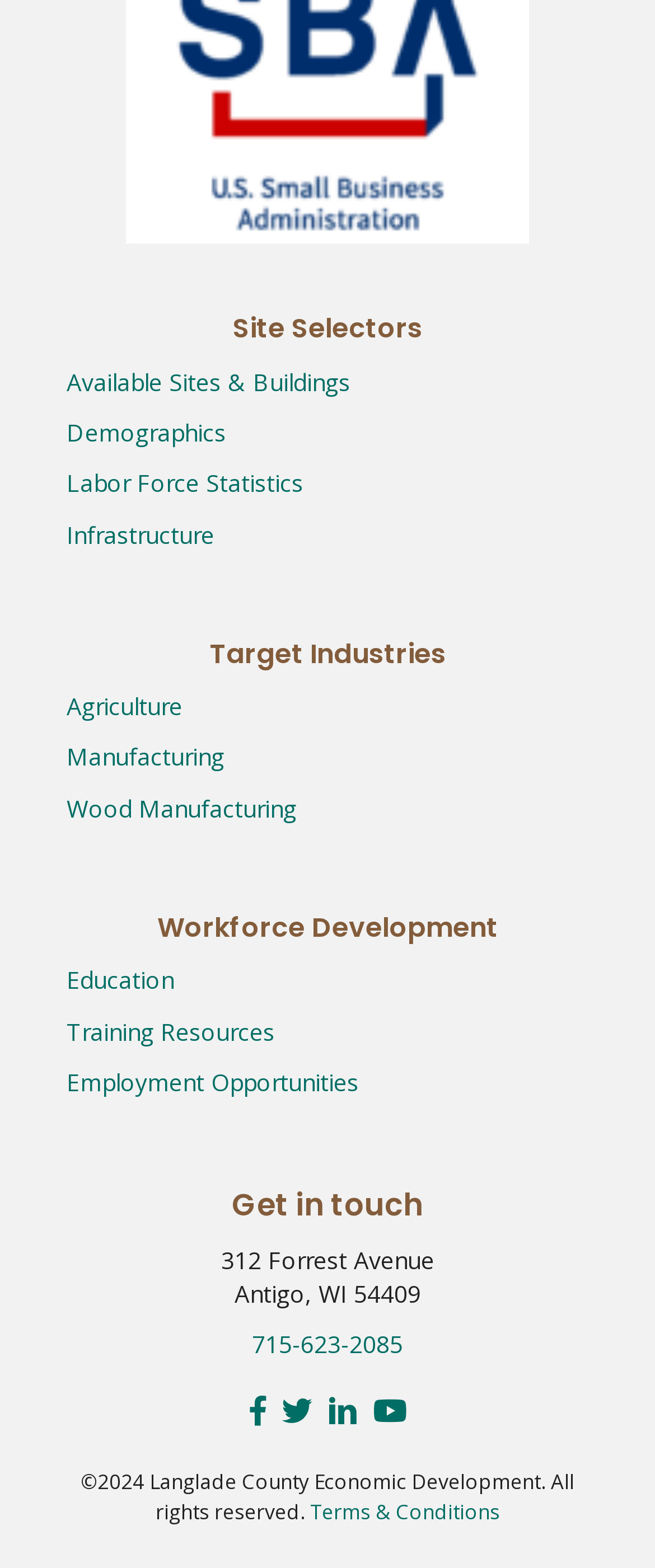Highlight the bounding box coordinates of the element that should be clicked to carry out the following instruction: "View available sites and buildings". The coordinates must be given as four float numbers ranging from 0 to 1, i.e., [left, top, right, bottom].

[0.101, 0.233, 0.535, 0.253]